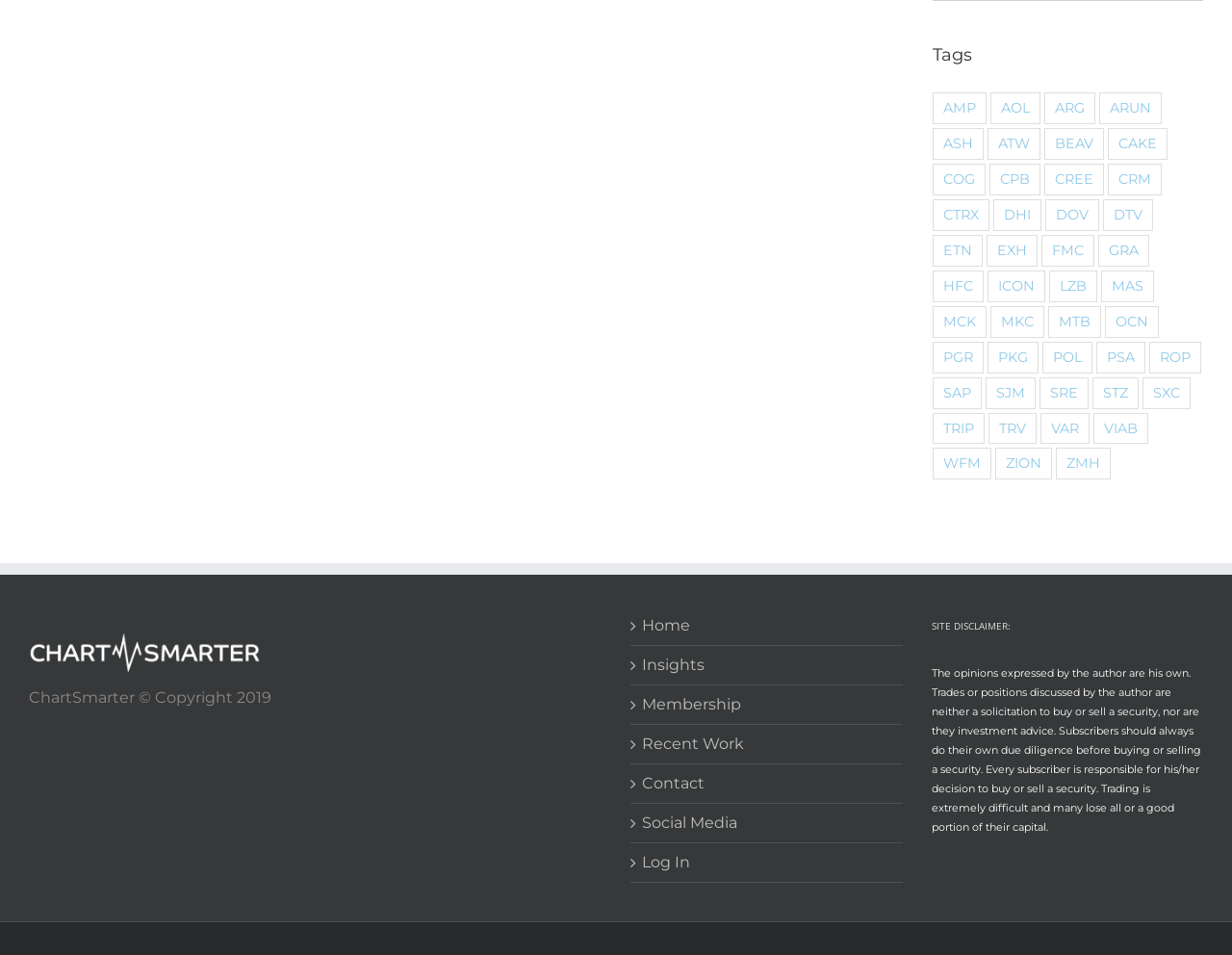What is the main topic of the webpage?
From the details in the image, answer the question comprehensively.

Based on the numerous links with stock ticker symbols, such as AMP, AOL, and ARG, it can be inferred that the main topic of the webpage is related to stocks.